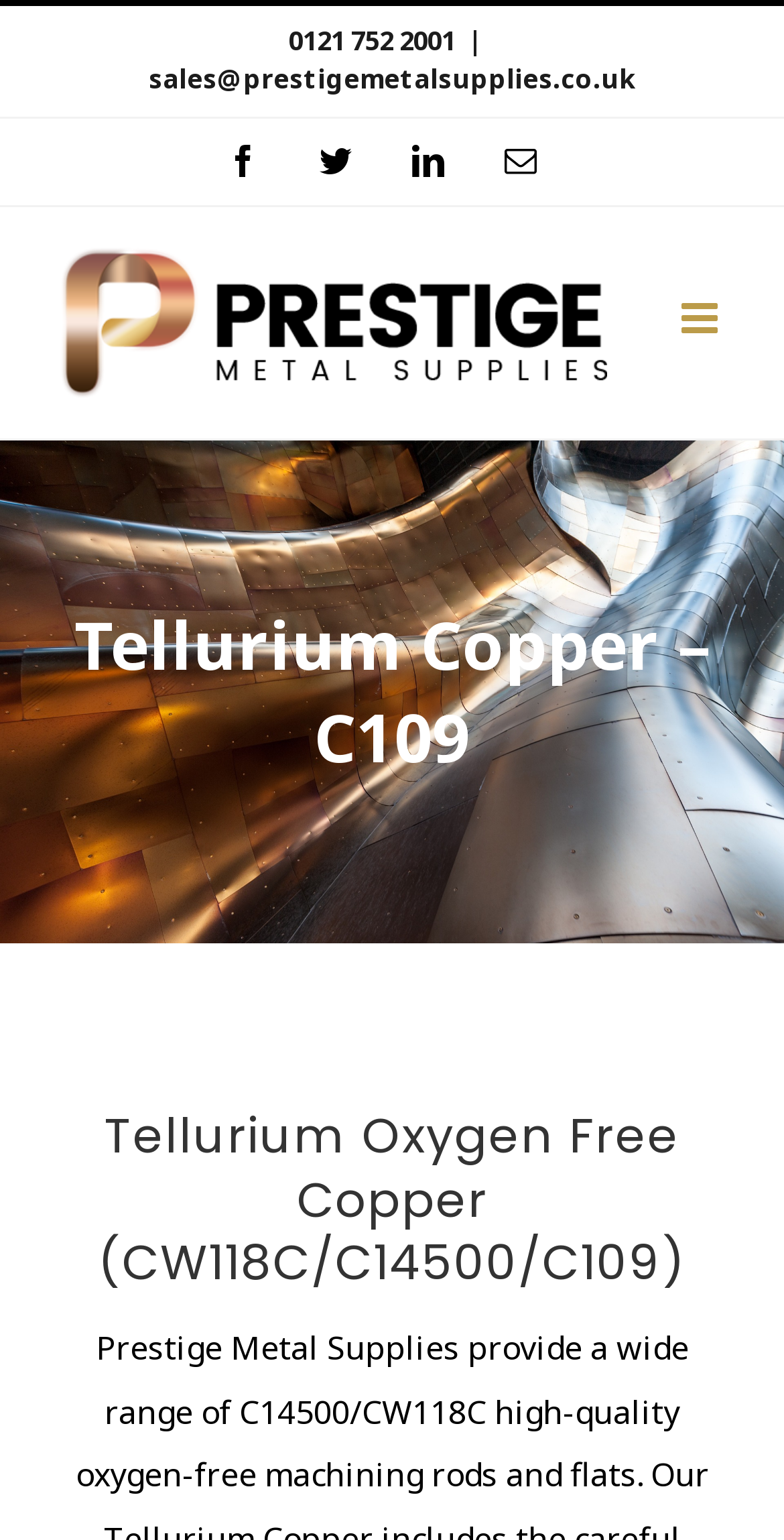Extract the main heading text from the webpage.

Tellurium Copper – C109